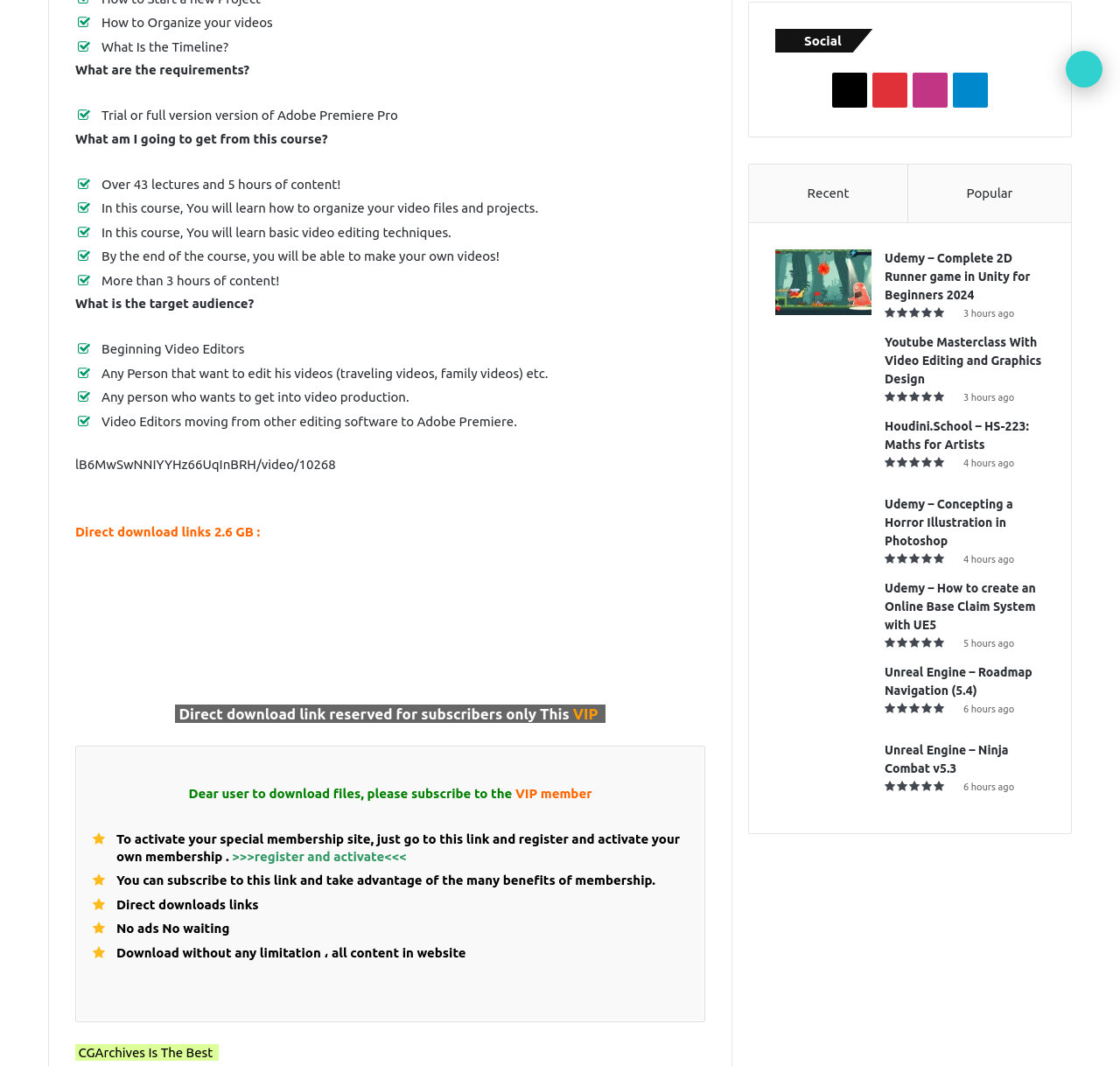Locate the bounding box coordinates of the element you need to click to accomplish the task described by this instruction: "Click the 'register and activate' link".

[0.227, 0.796, 0.343, 0.81]